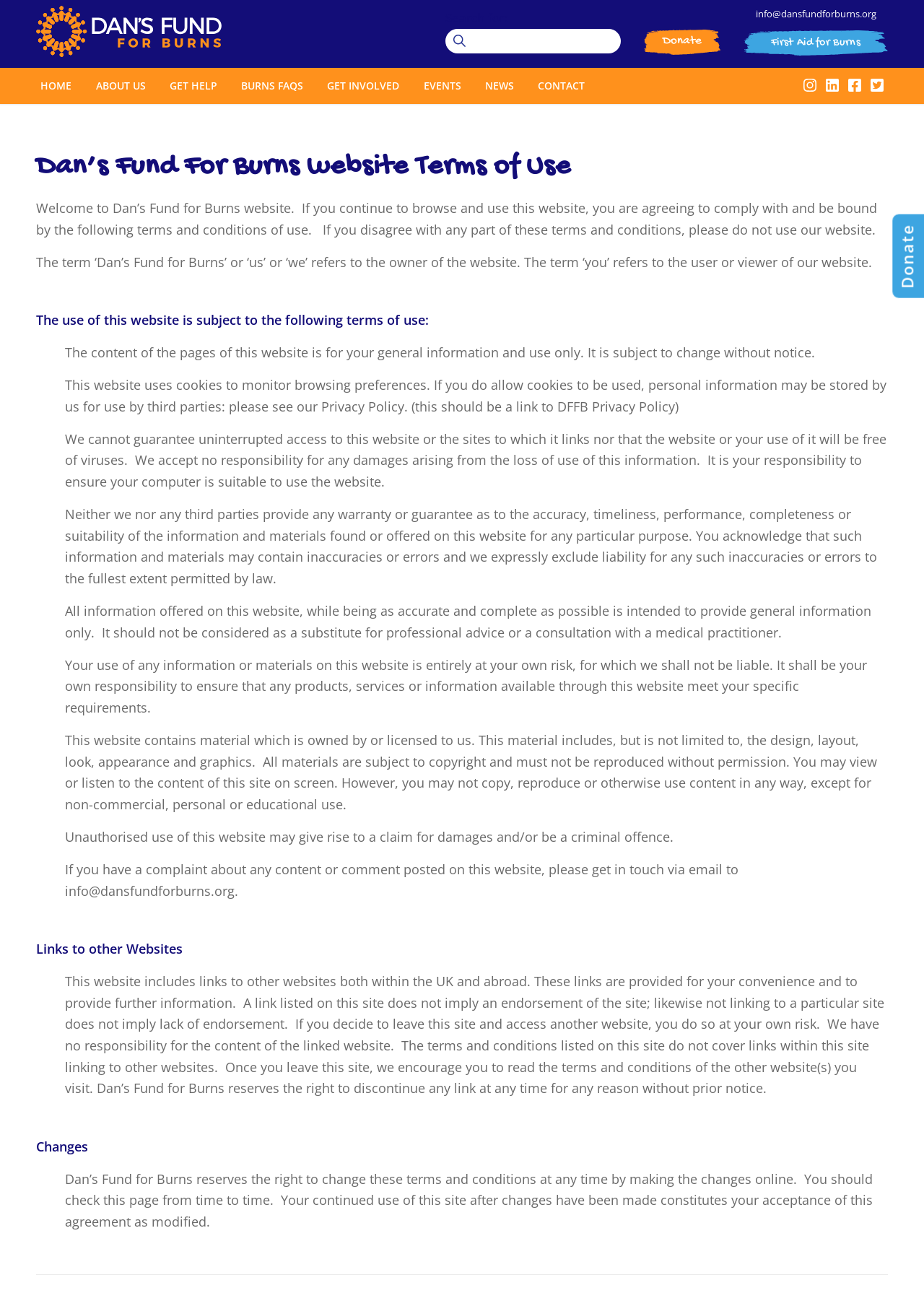Refer to the image and provide an in-depth answer to the question:
What is the purpose of the website?

I inferred the purpose of the website by reading the terms and conditions, which mention that the website provides general information about burns and is not a substitute for professional medical advice.